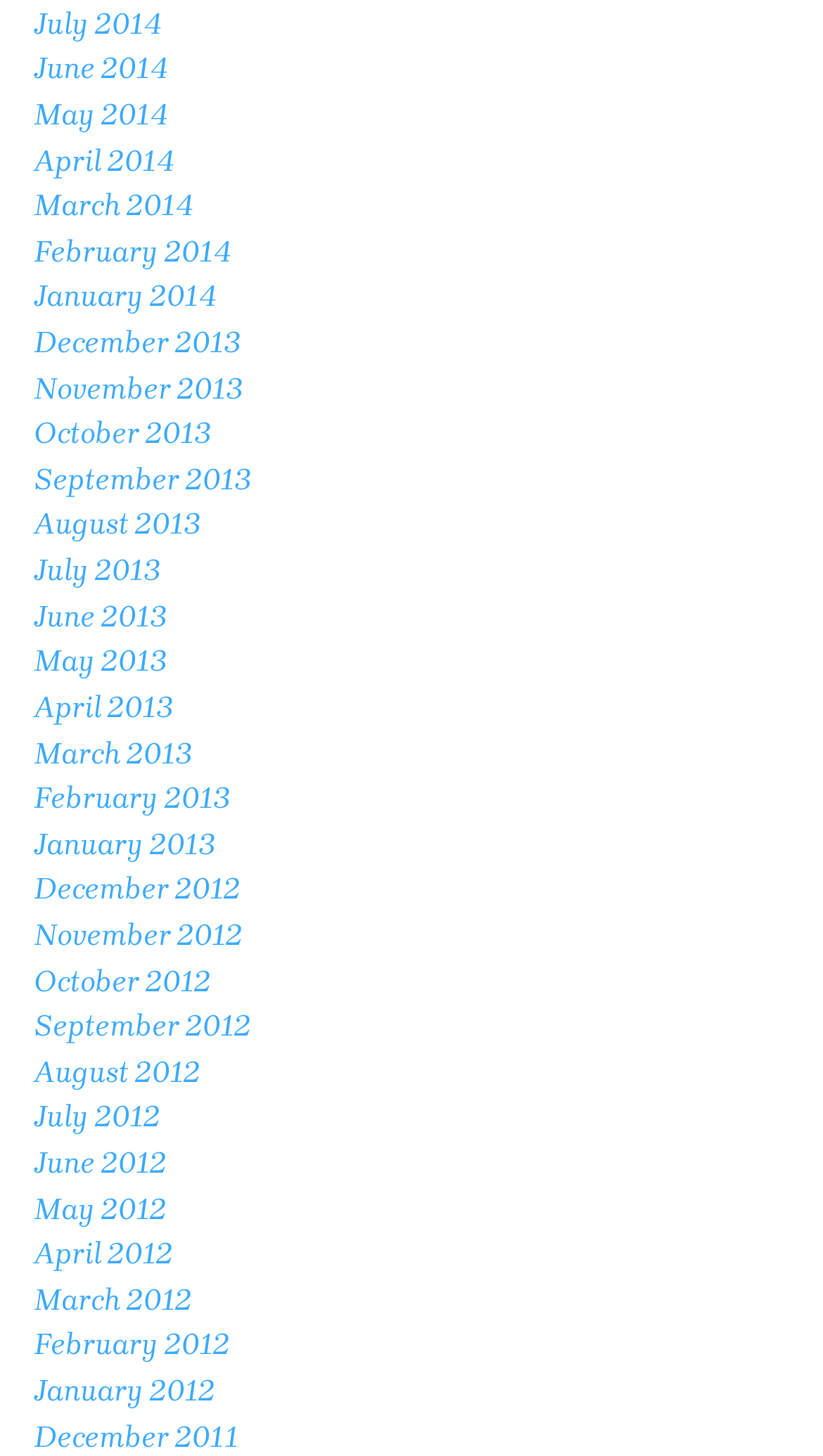What is the month listed above August 2013? Based on the screenshot, please respond with a single word or phrase.

July 2013